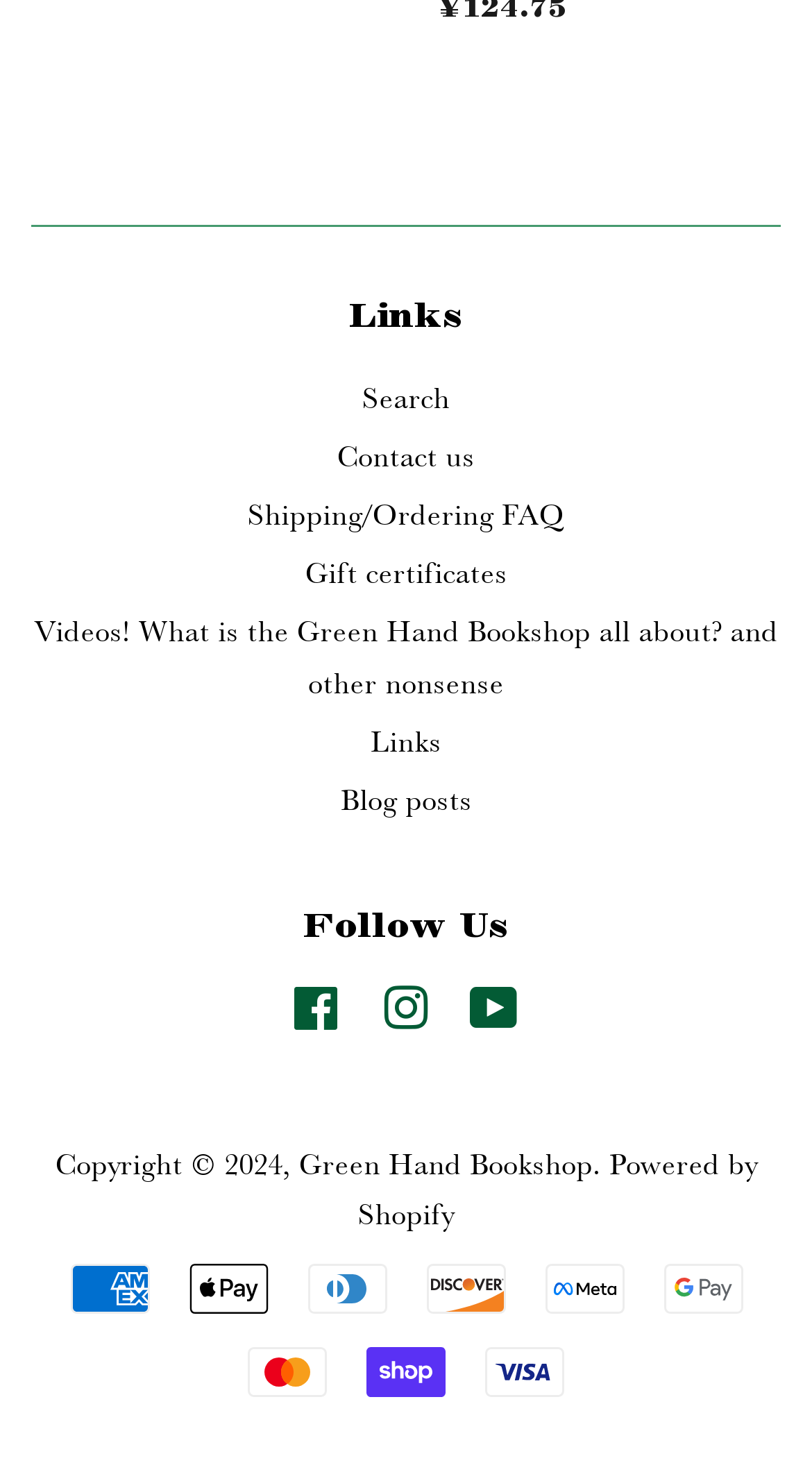Answer the question with a brief word or phrase:
How many payment icons are displayed?

7